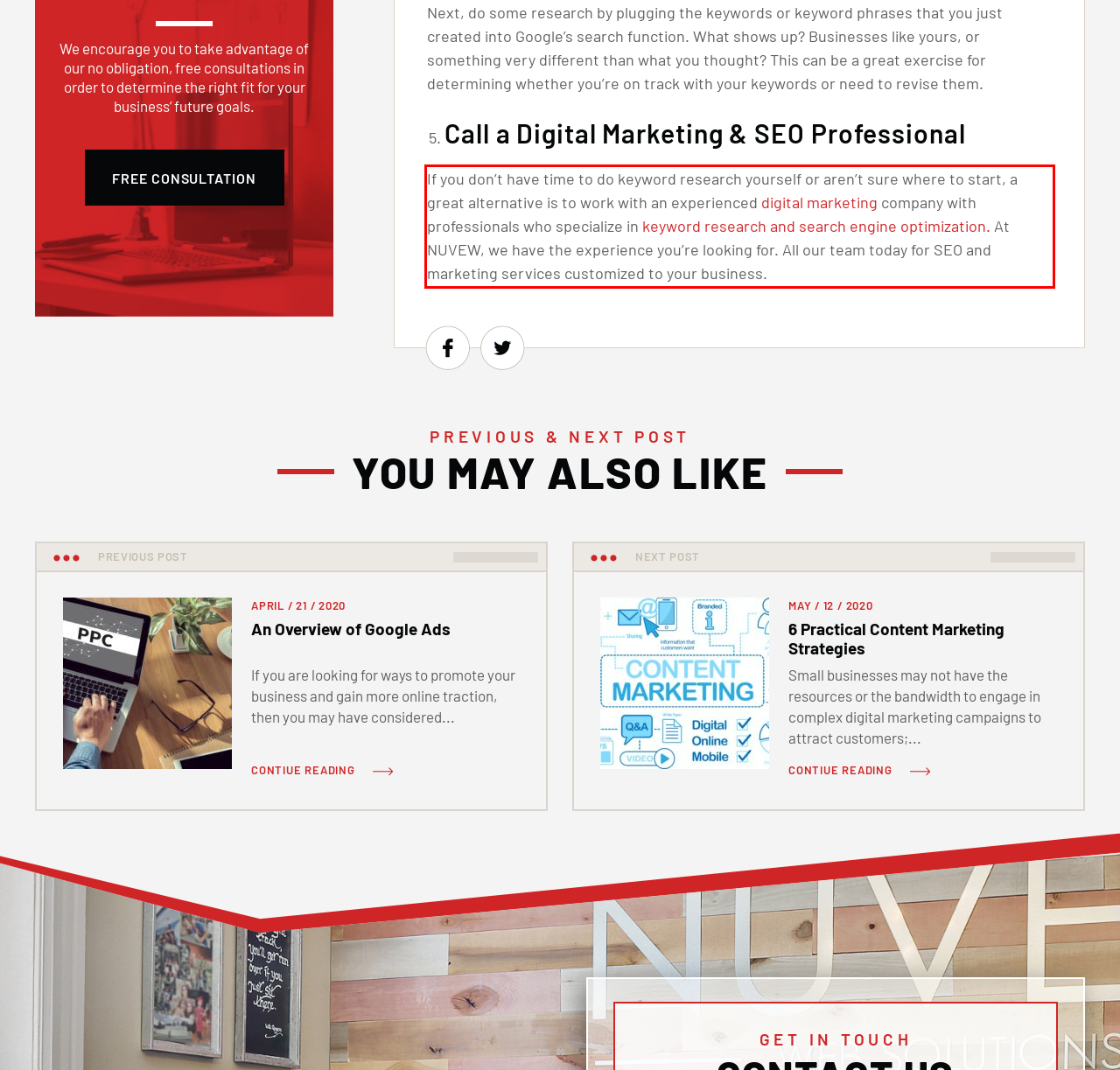Within the screenshot of a webpage, identify the red bounding box and perform OCR to capture the text content it contains.

If you don’t have time to do keyword research yourself or aren’t sure where to start, a great alternative is to work with an experienced digital marketing company with professionals who specialize in keyword research and search engine optimization. At NUVEW, we have the experience you’re looking for. All our team today for SEO and marketing services customized to your business.